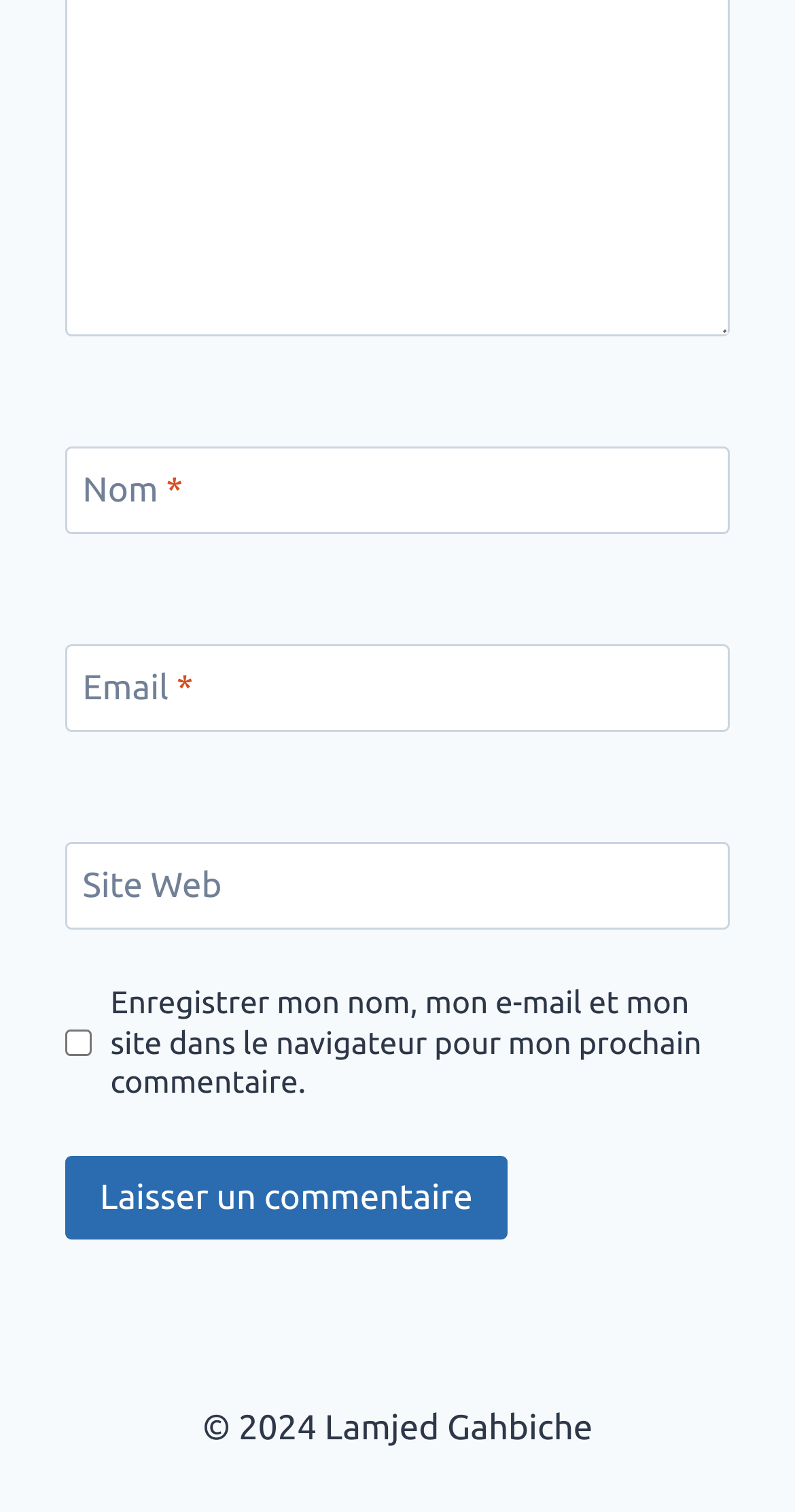What is the purpose of the checkbox?
Please provide a comprehensive answer based on the details in the screenshot.

The checkbox is located below the 'Site Web' textbox and is labeled 'Enregistrer mon nom, mon e-mail et mon site dans le navigateur pour mon prochain commentaire.' This suggests that its purpose is to save the commenter's information for future comments.